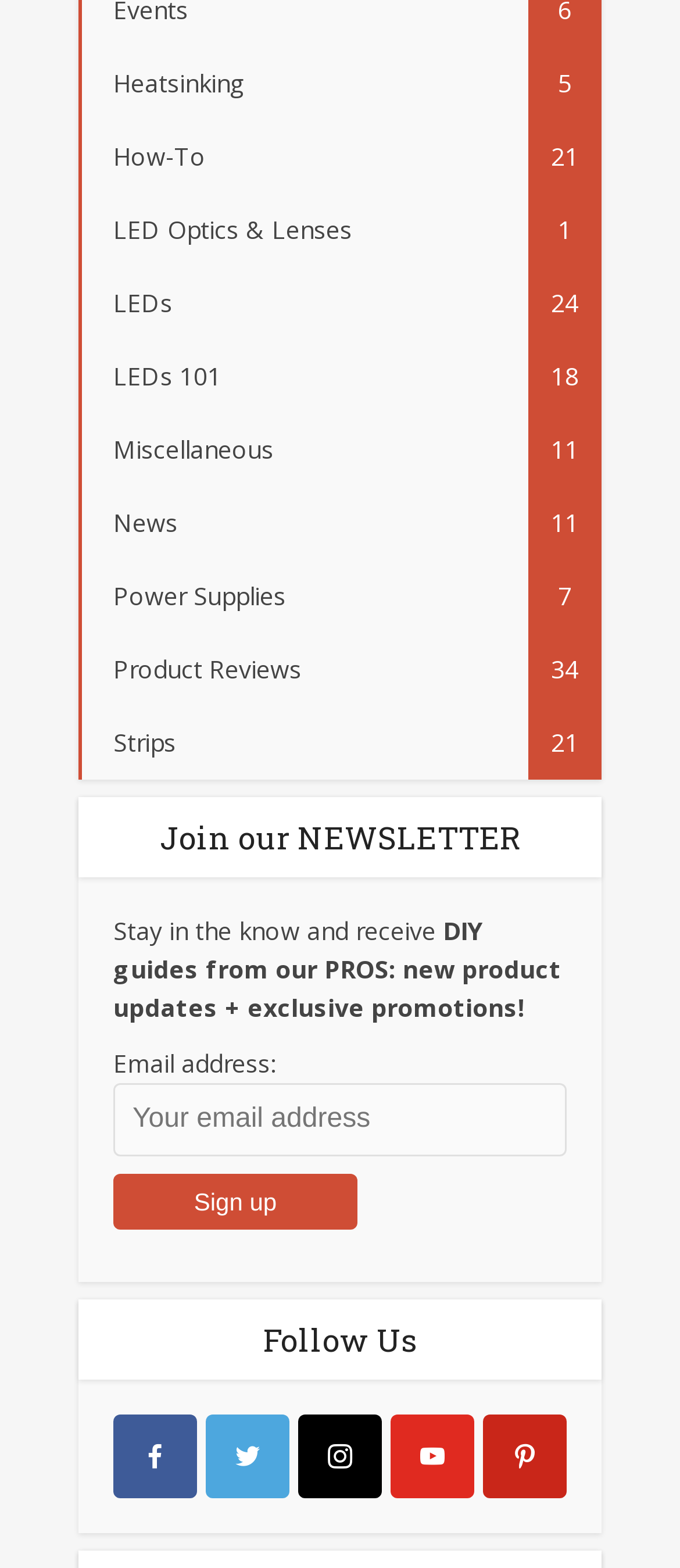What is the purpose of the textbox?
Give a comprehensive and detailed explanation for the question.

The textbox is labeled 'Email address:' and has a placeholder text 'Your email address', indicating that it is used to enter an email address, likely for newsletter subscription.